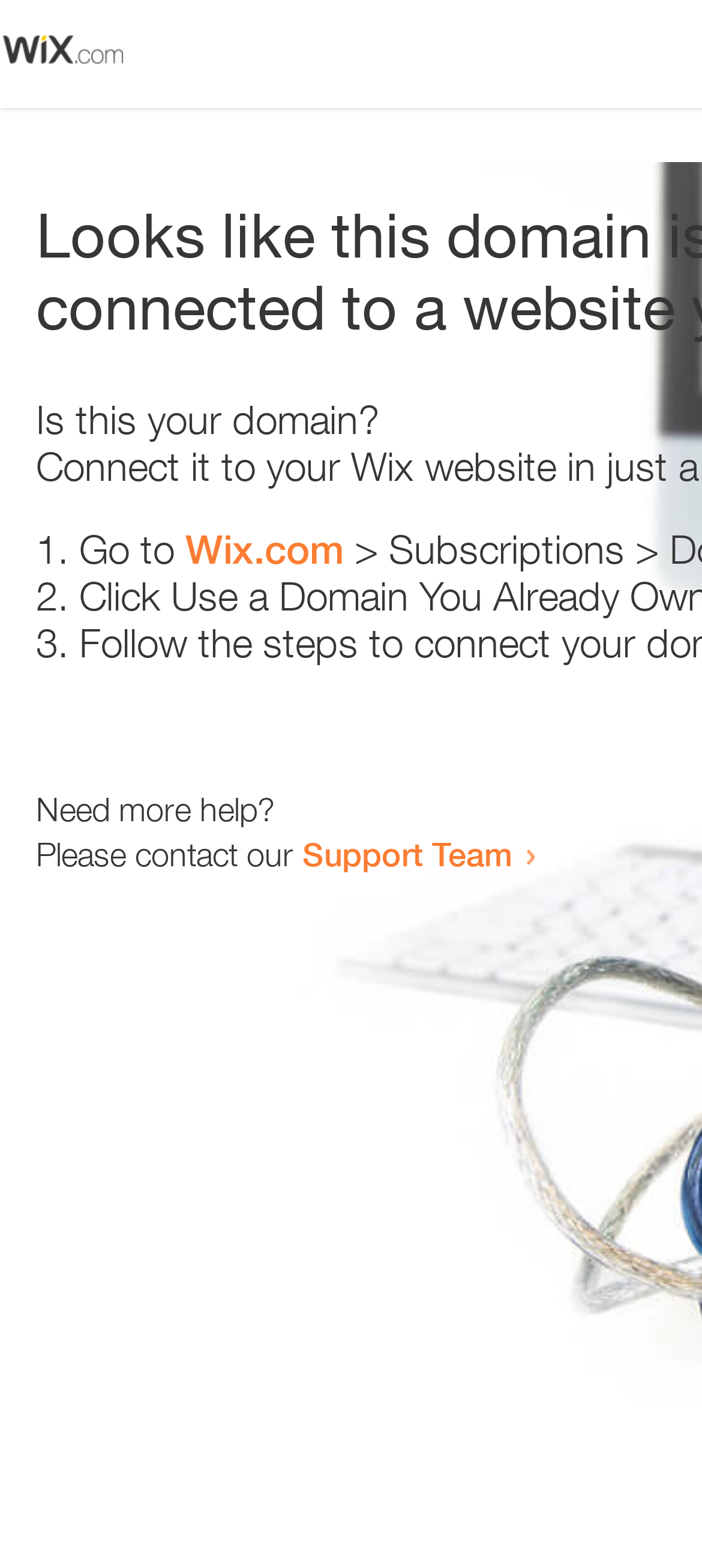What is the domain being referred to?
Provide a detailed and extensive answer to the question.

The webpage contains a link 'Wix.com' which suggests that the domain being referred to is Wix.com. This is further supported by the text 'Is this your domain?' and the instructions provided in the list.